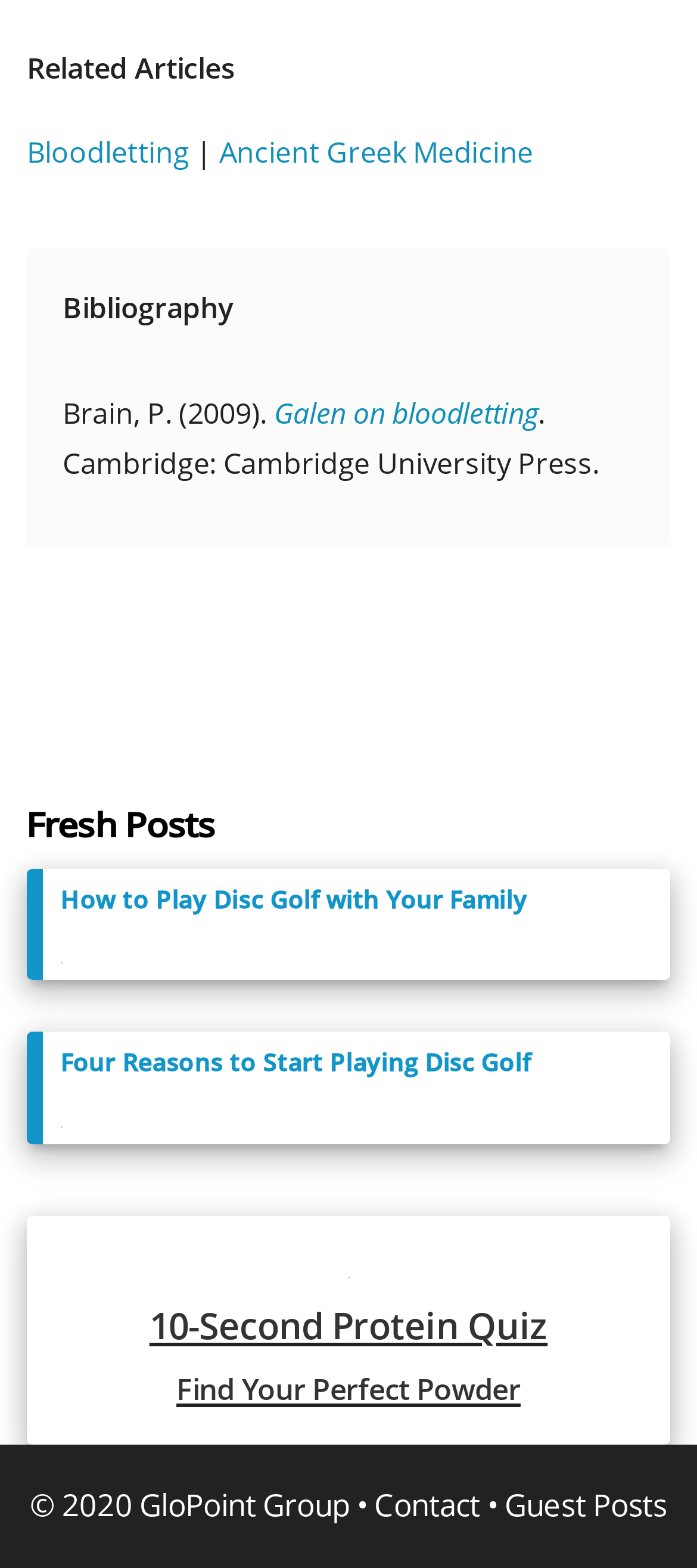What is the name of the group that owns the copyright?
Using the image provided, answer with just one word or phrase.

GloPoint Group